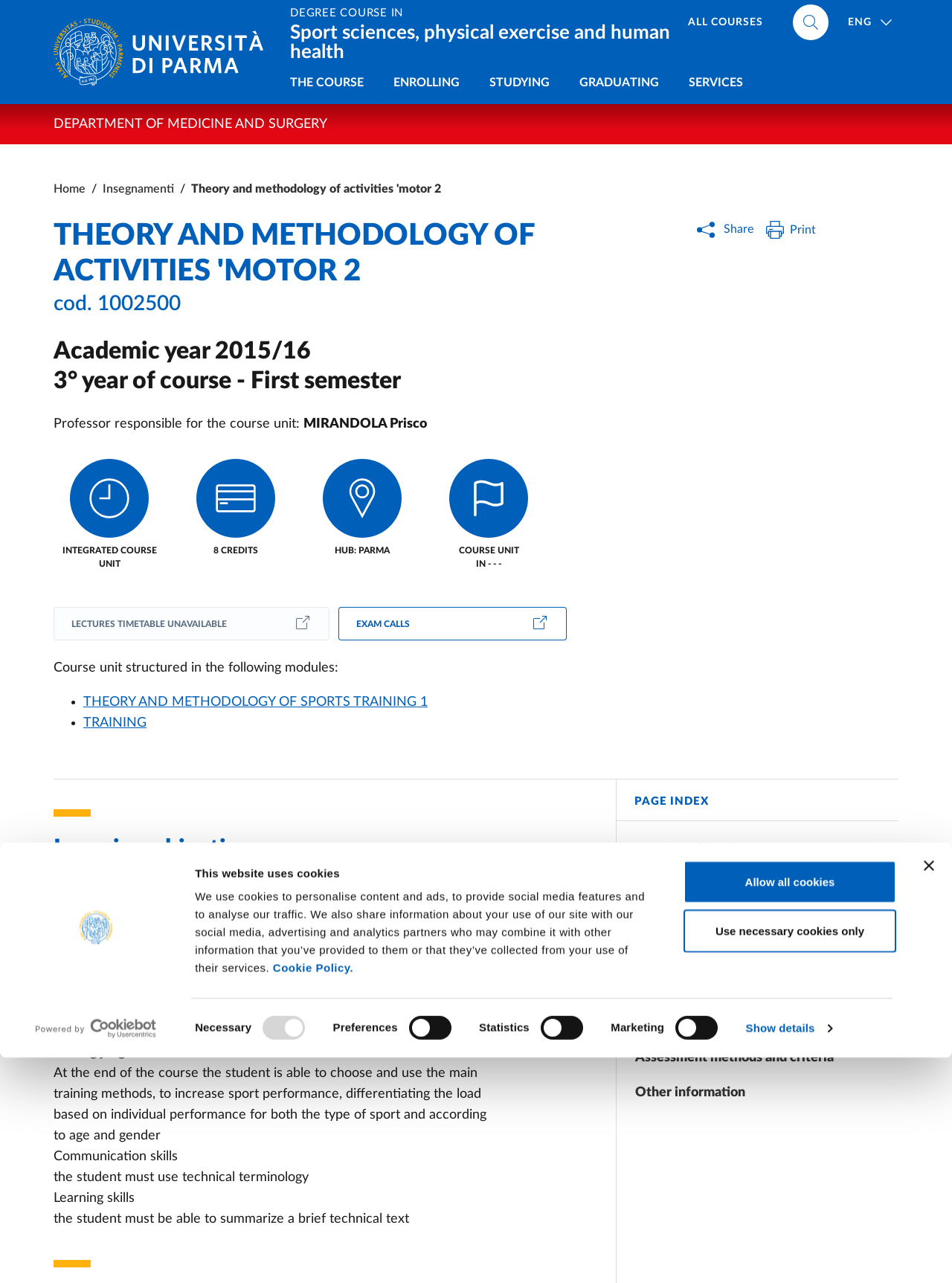Please identify the bounding box coordinates of the element's region that needs to be clicked to fulfill the following instruction: "View the 'LECTURES TIMETABLE'". The bounding box coordinates should consist of four float numbers between 0 and 1, i.e., [left, top, right, bottom].

[0.056, 0.473, 0.346, 0.499]